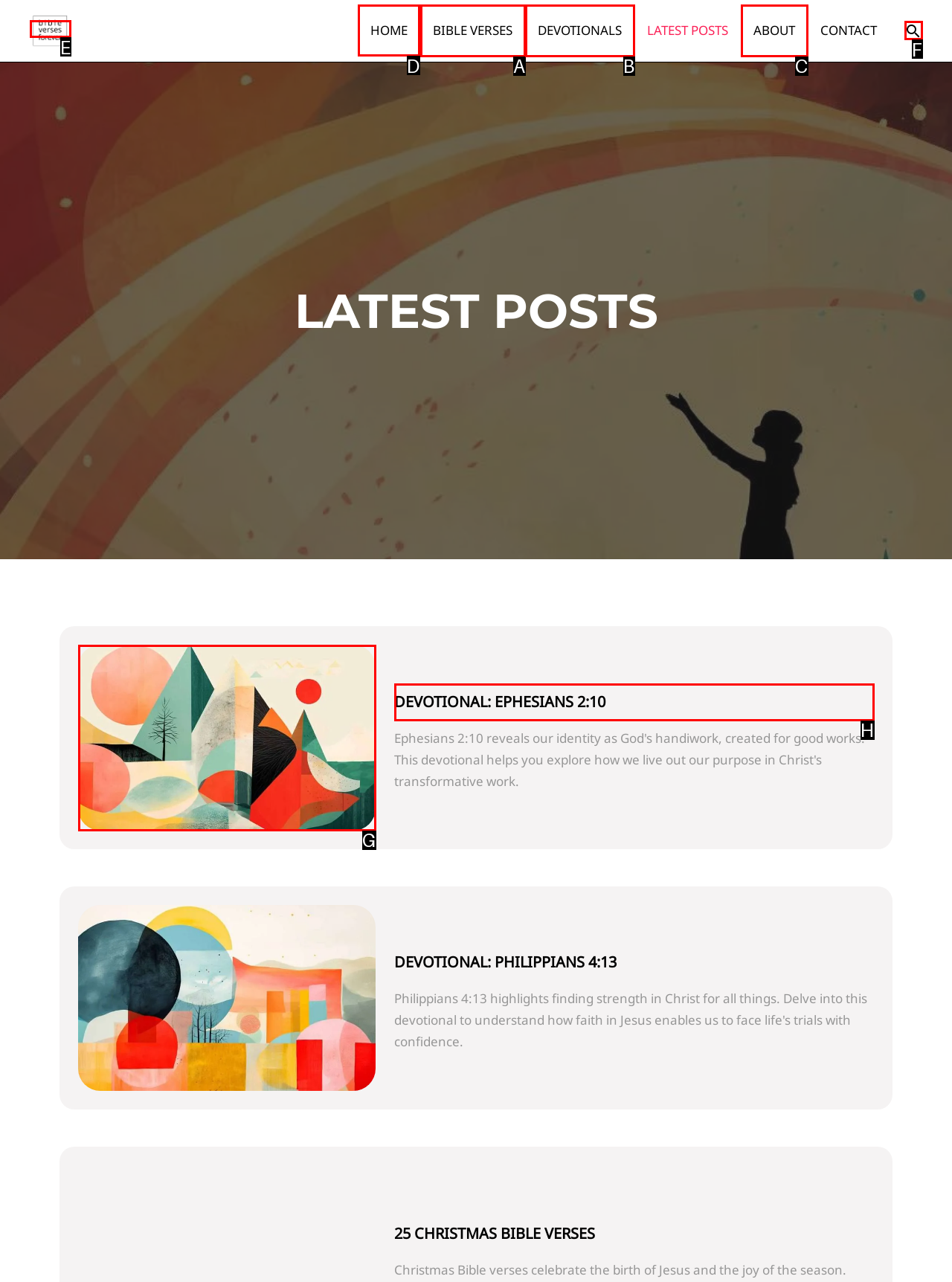Choose the correct UI element to click for this task: go to home page Answer using the letter from the given choices.

D